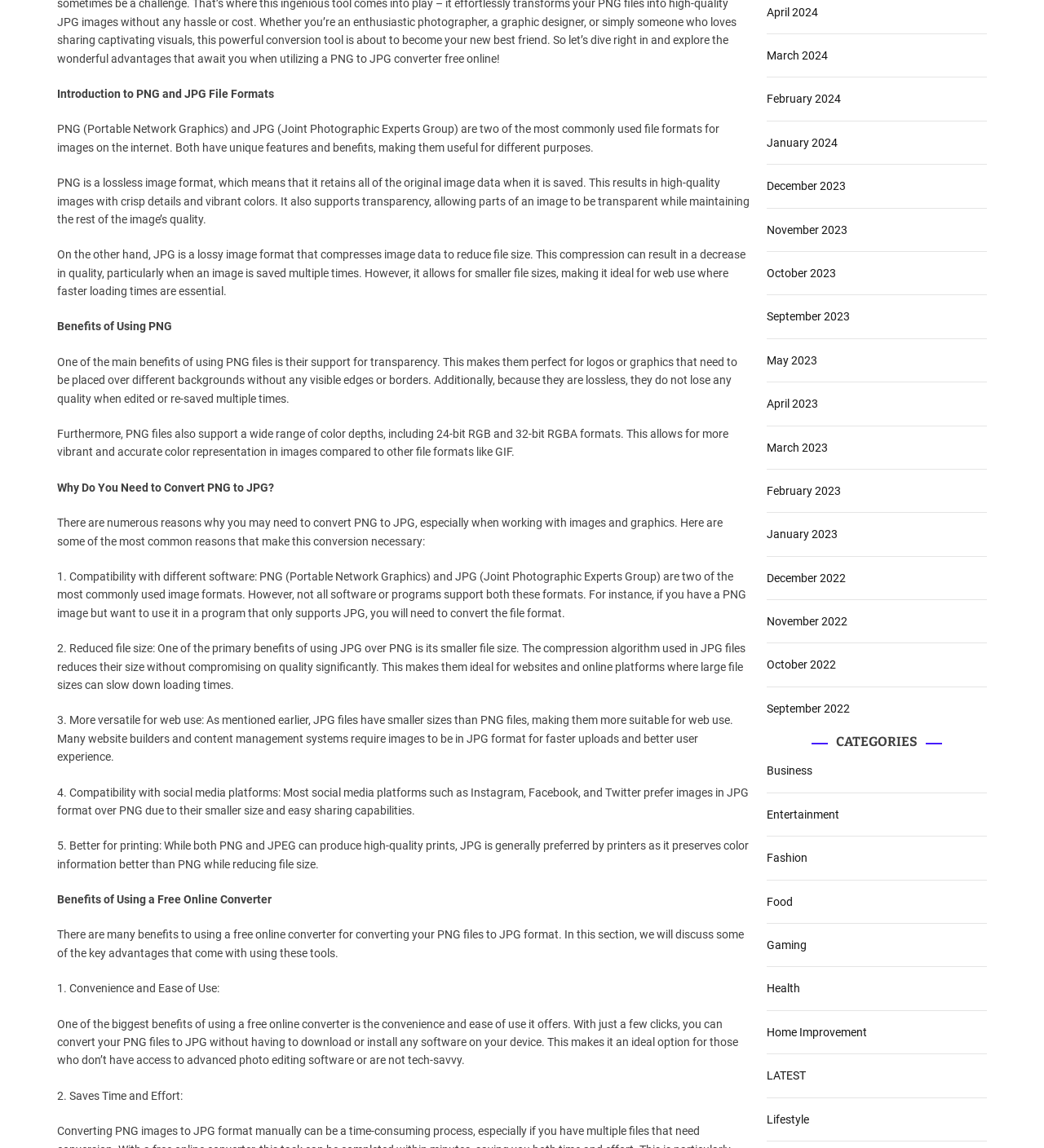Given the description "Fashion", provide the bounding box coordinates of the corresponding UI element.

[0.734, 0.742, 0.773, 0.753]